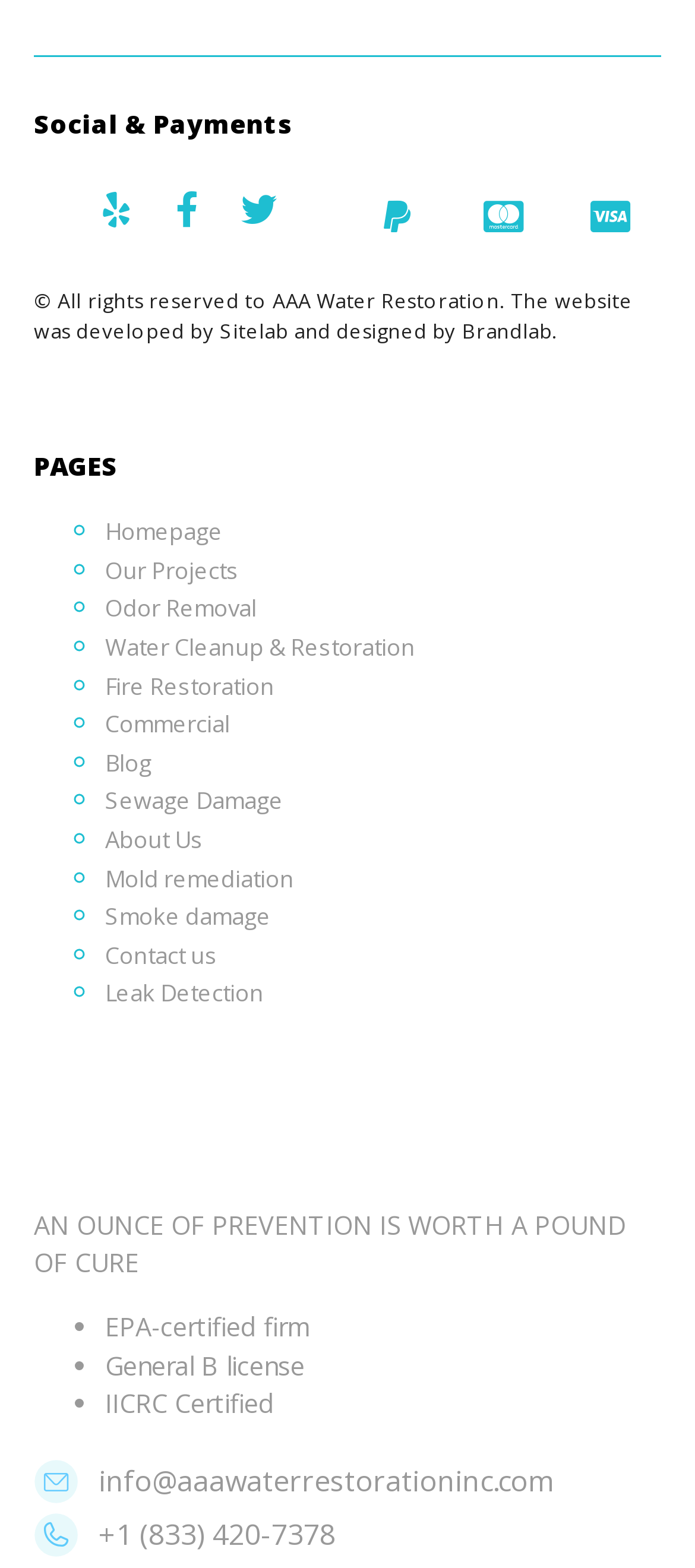Identify the bounding box coordinates of the section that should be clicked to achieve the task described: "Contact us".

[0.151, 0.599, 0.313, 0.619]